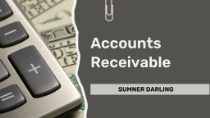Produce a meticulous caption for the image.

The image prominently features the title "Accounts Receivable," presented against a professionally designed background. To the left, a calculator, symbolizing financial calculations, suggests the practical aspects of managing finances. The textured background of what appears to be currency adds depth and context, reinforcing the theme of accounting. Below the title, the author's name, "SUMNER DARLING," is displayed, indicating the contributor behind the content. This image encapsulates the essence of financial management, inviting viewers to explore topics related to accounts receivable, such as how to efficiently manage cash flow and ensure timely payments.